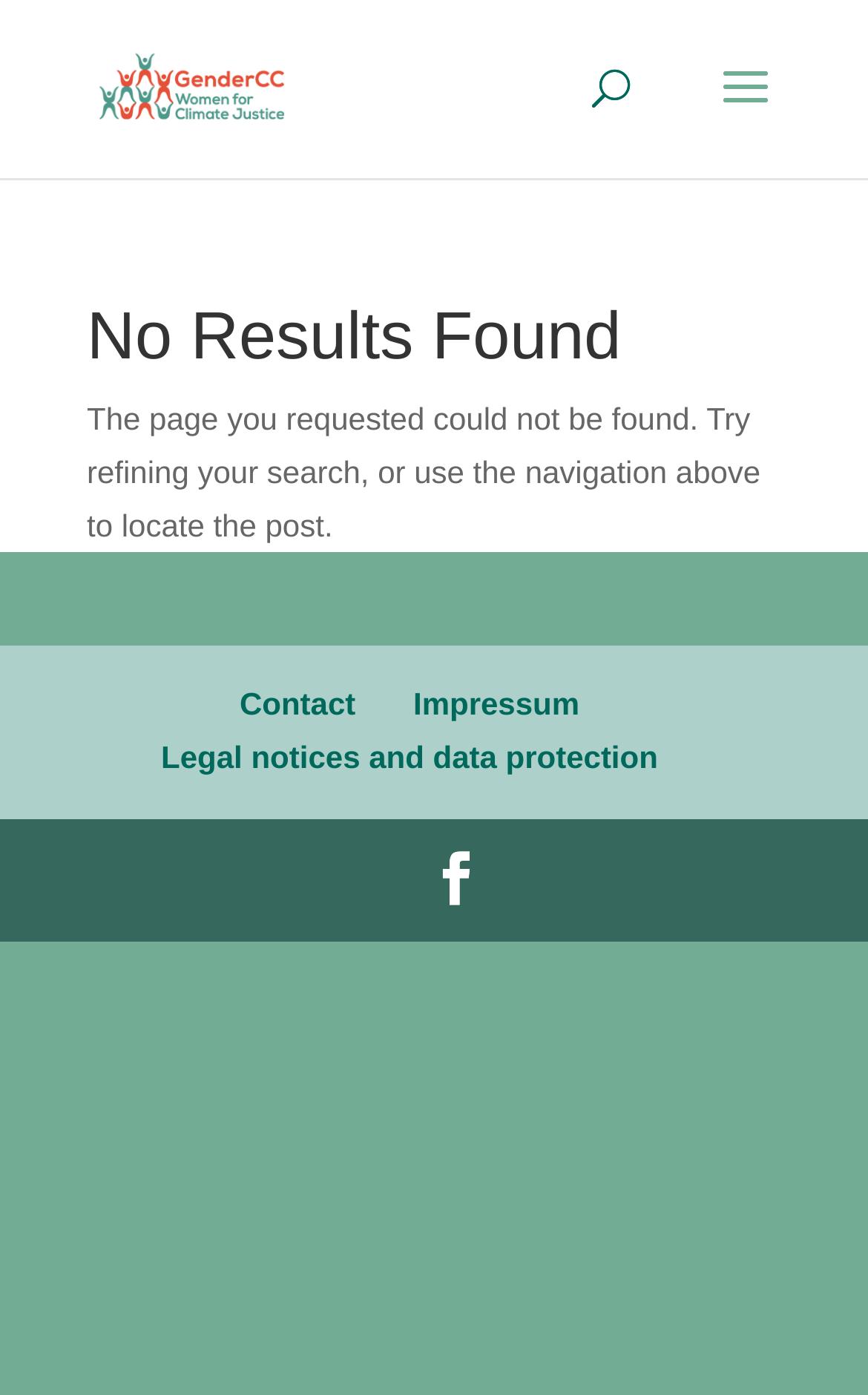Determine the bounding box coordinates of the UI element described by: "Legal notices and data protection".

[0.186, 0.53, 0.758, 0.556]